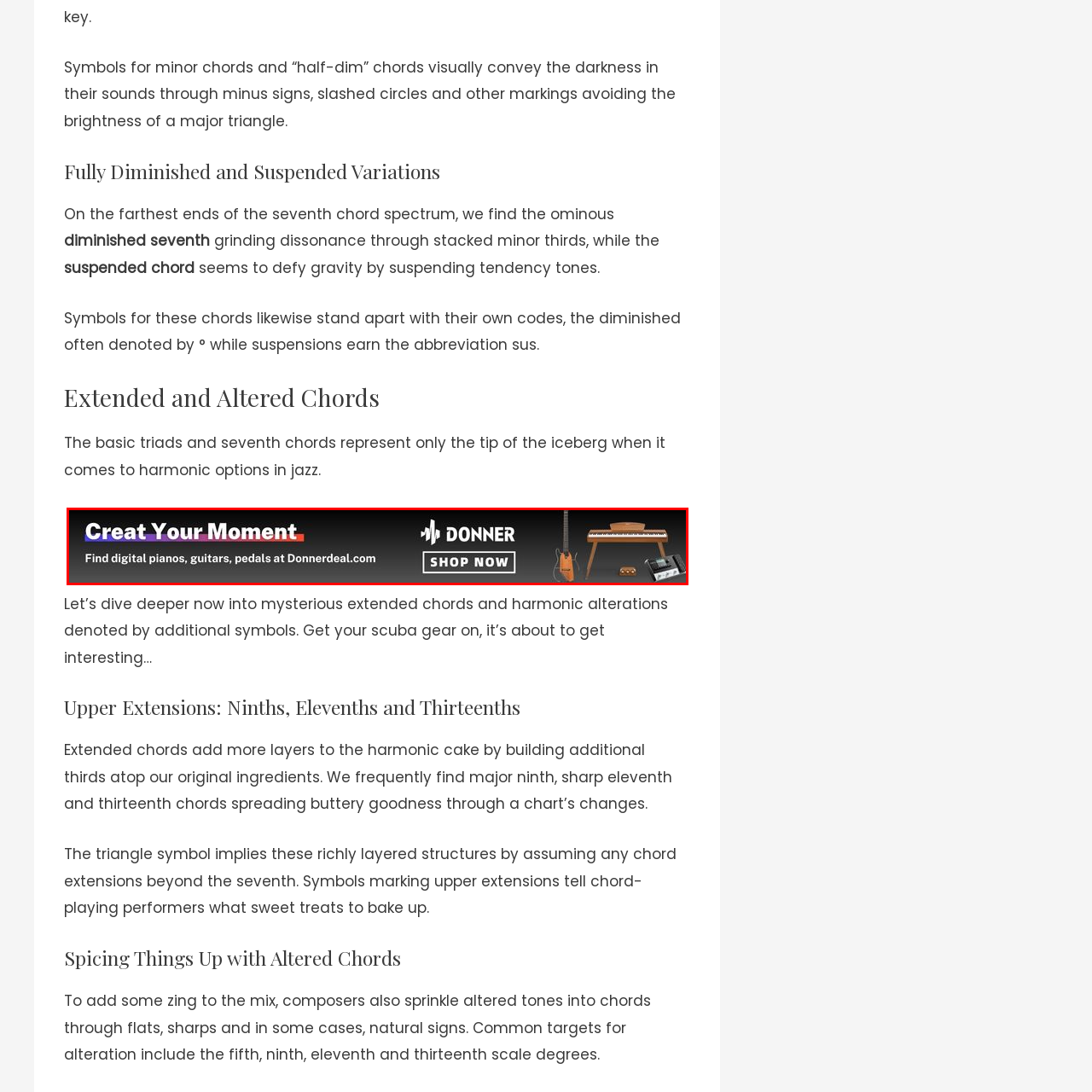Provide an elaborate description of the visual elements present in the image enclosed by the red boundary.

This image serves as an advertisement for Donner, a retailer specializing in musical instruments and equipment. The banner prominently features the phrase "Creat Your Moment," inviting customers to explore a selection of digital pianos, guitars, and pedals available at Donnerdeal.com. Accompanying the text are images of various musical instruments, including an electric guitar, a keyboard, and a pedal, all set against a dark background. This visually appealing composition aims to attract musicians and enthusiasts looking to enhance their musical experiences with quality products.